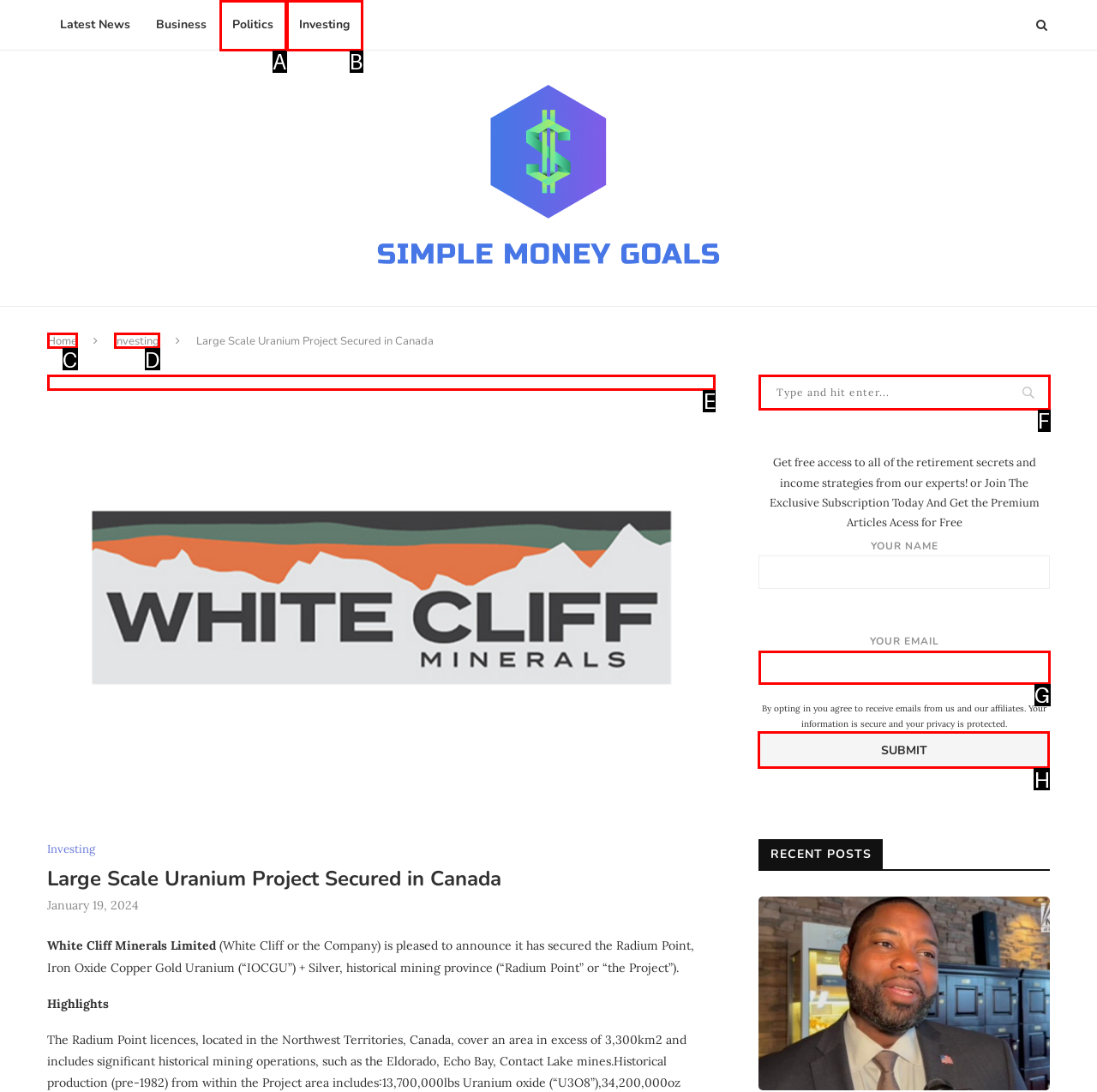Find the appropriate UI element to complete the task: Submit the contact form. Indicate your choice by providing the letter of the element.

H